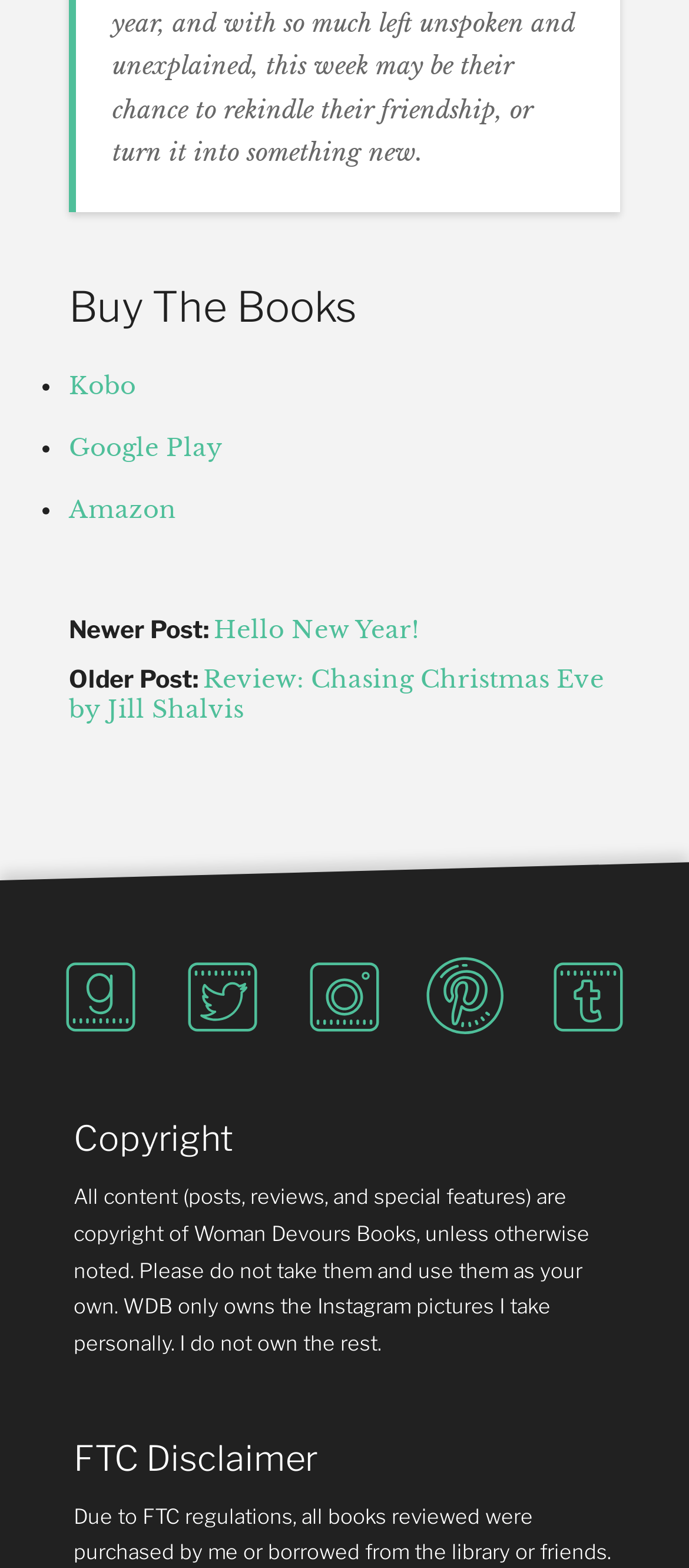Specify the bounding box coordinates of the area that needs to be clicked to achieve the following instruction: "Download".

None